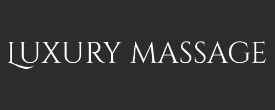Provide your answer to the question using just one word or phrase: Where is the professional massage company located?

Amsterdam and surrounding areas